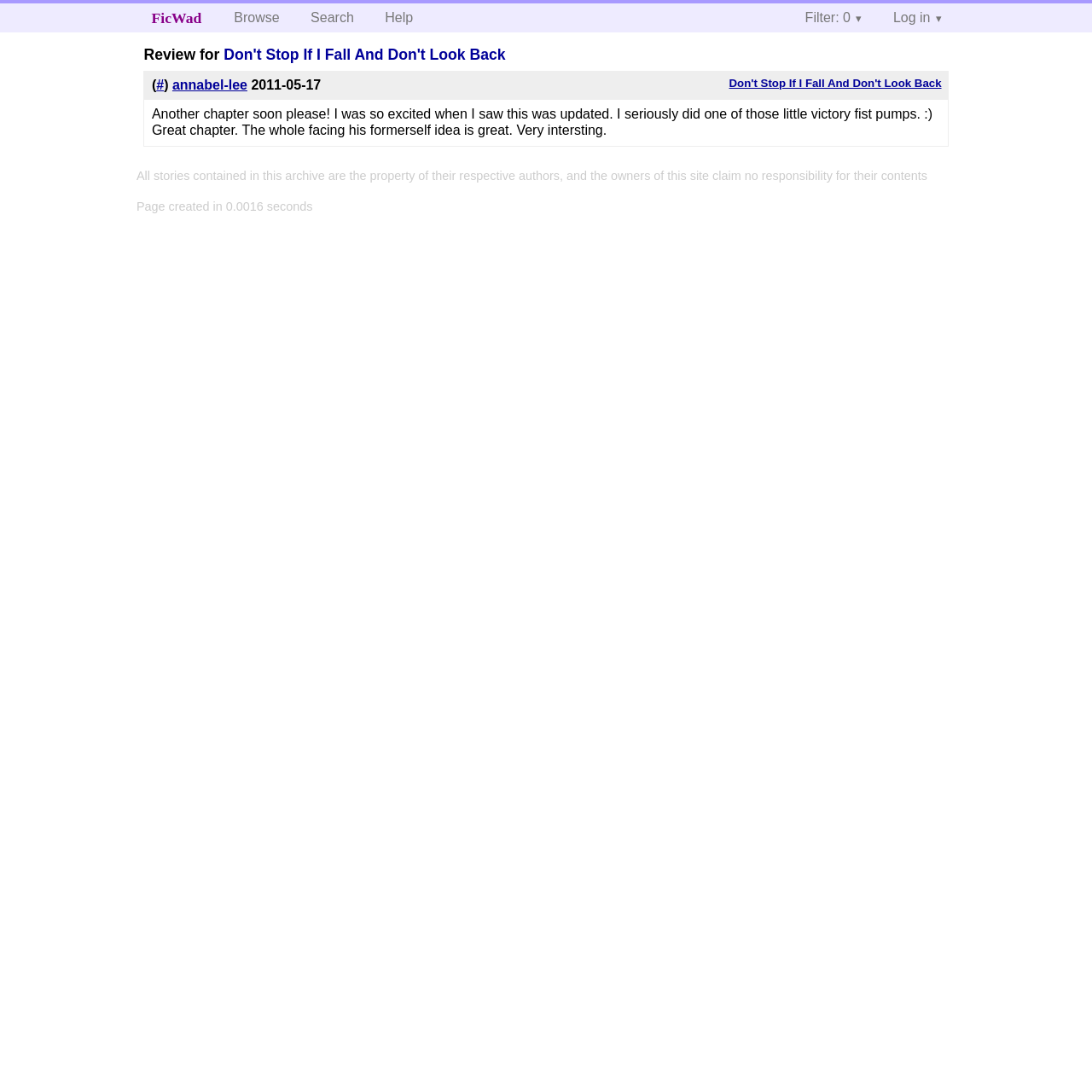Locate the bounding box coordinates of the item that should be clicked to fulfill the instruction: "Log in to your account".

[0.805, 0.003, 0.875, 0.03]